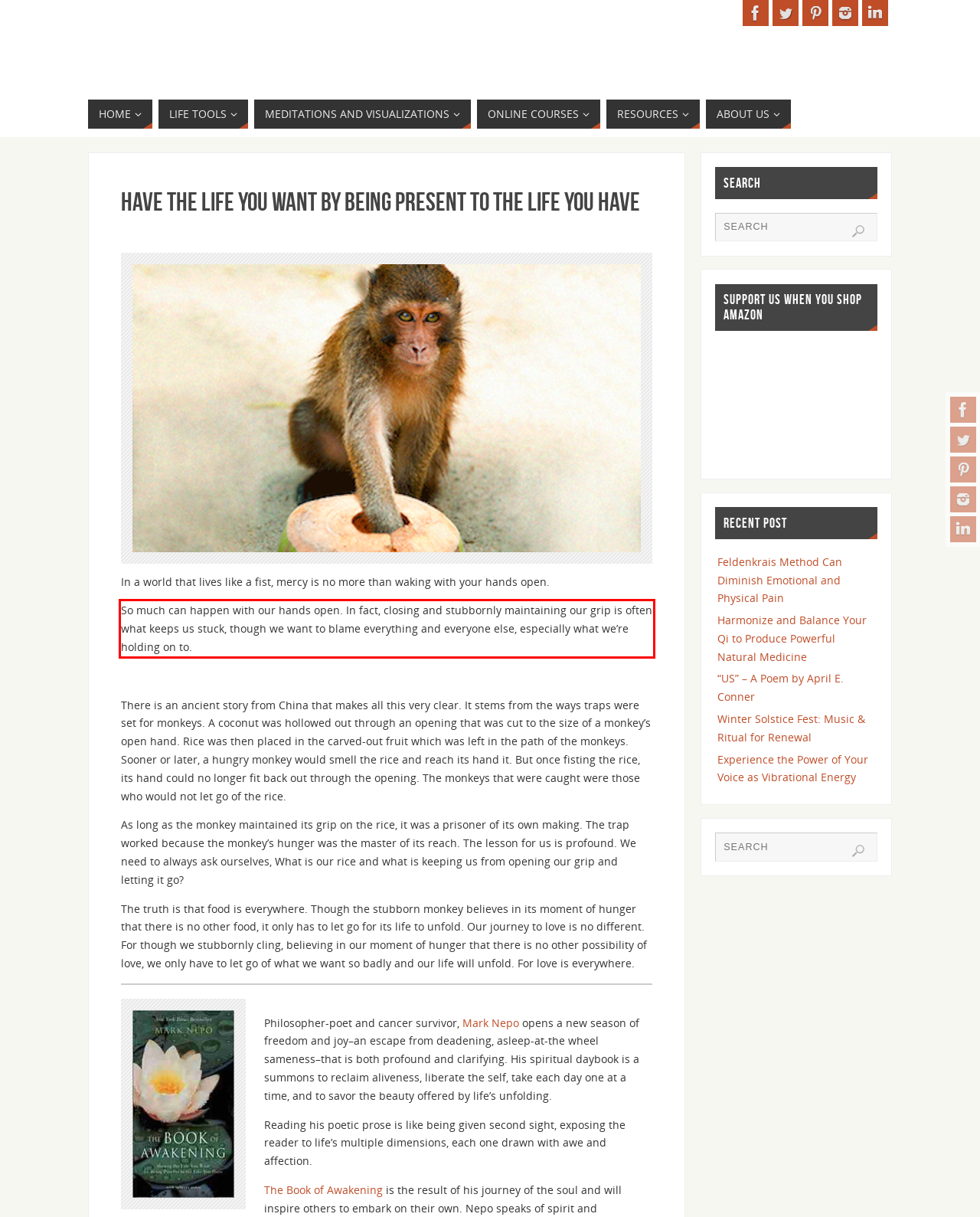Look at the webpage screenshot and recognize the text inside the red bounding box.

So much can happen with our hands open. In fact, closing and stubbornly maintaining our grip is often what keeps us stuck, though we want to blame everything and everyone else, especially what we’re holding on to.